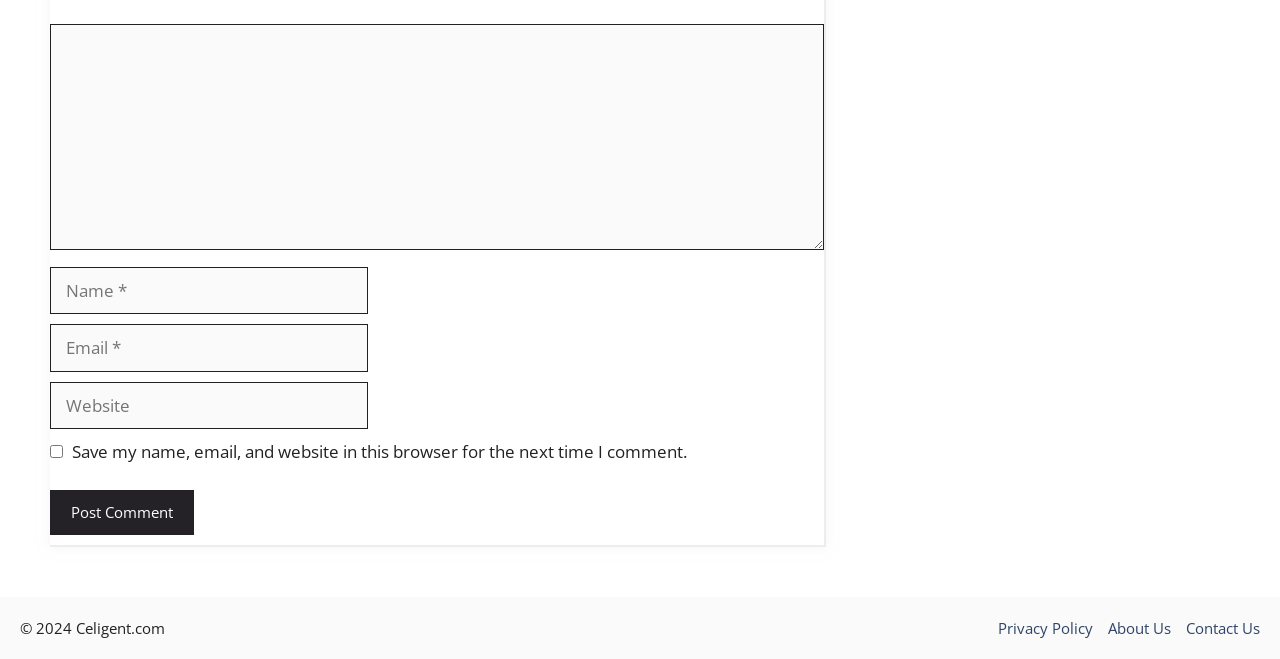Provide a one-word or brief phrase answer to the question:
How many links are there at the bottom of the page?

3